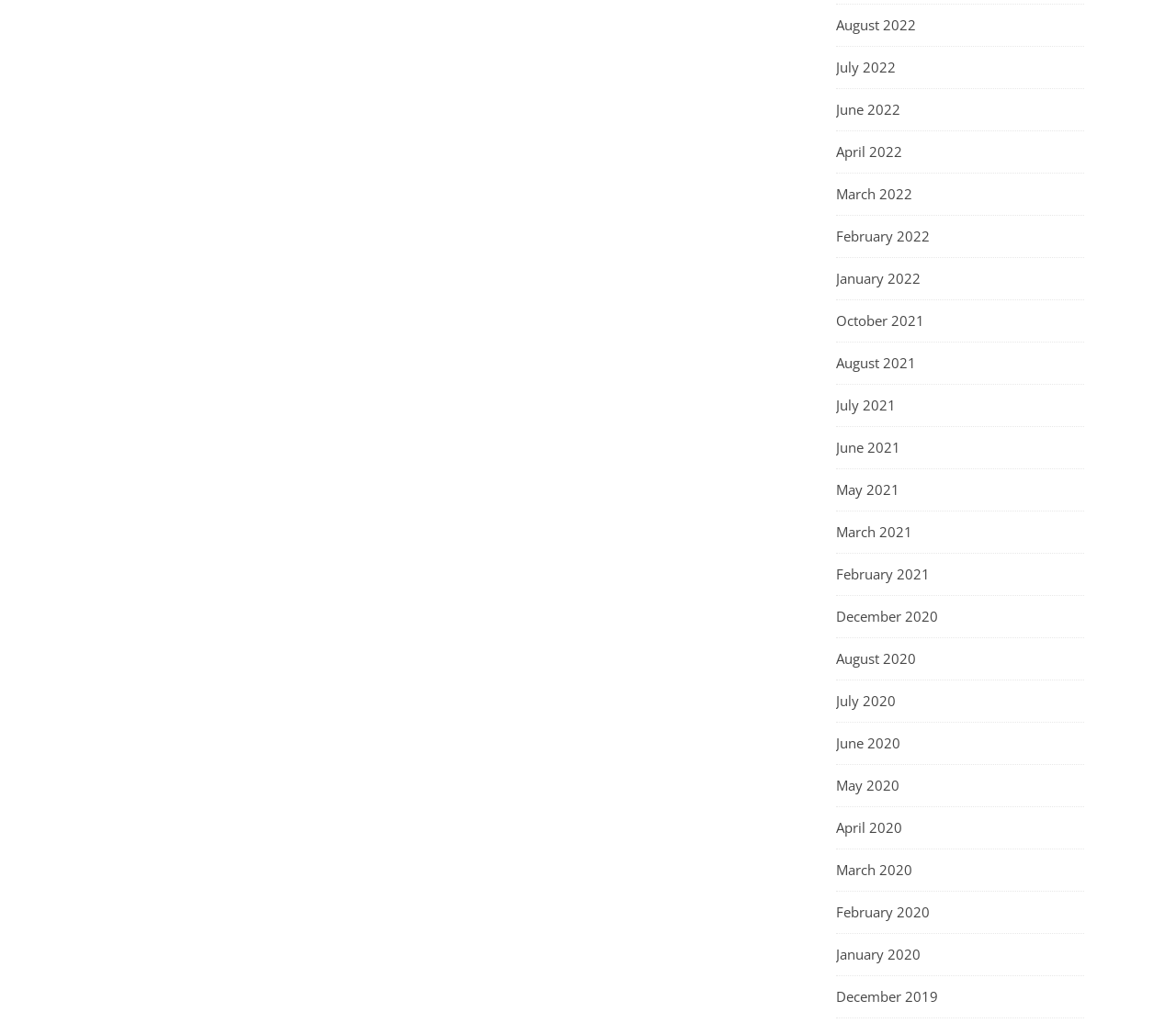Indicate the bounding box coordinates of the clickable region to achieve the following instruction: "view August 2022."

[0.711, 0.004, 0.779, 0.045]